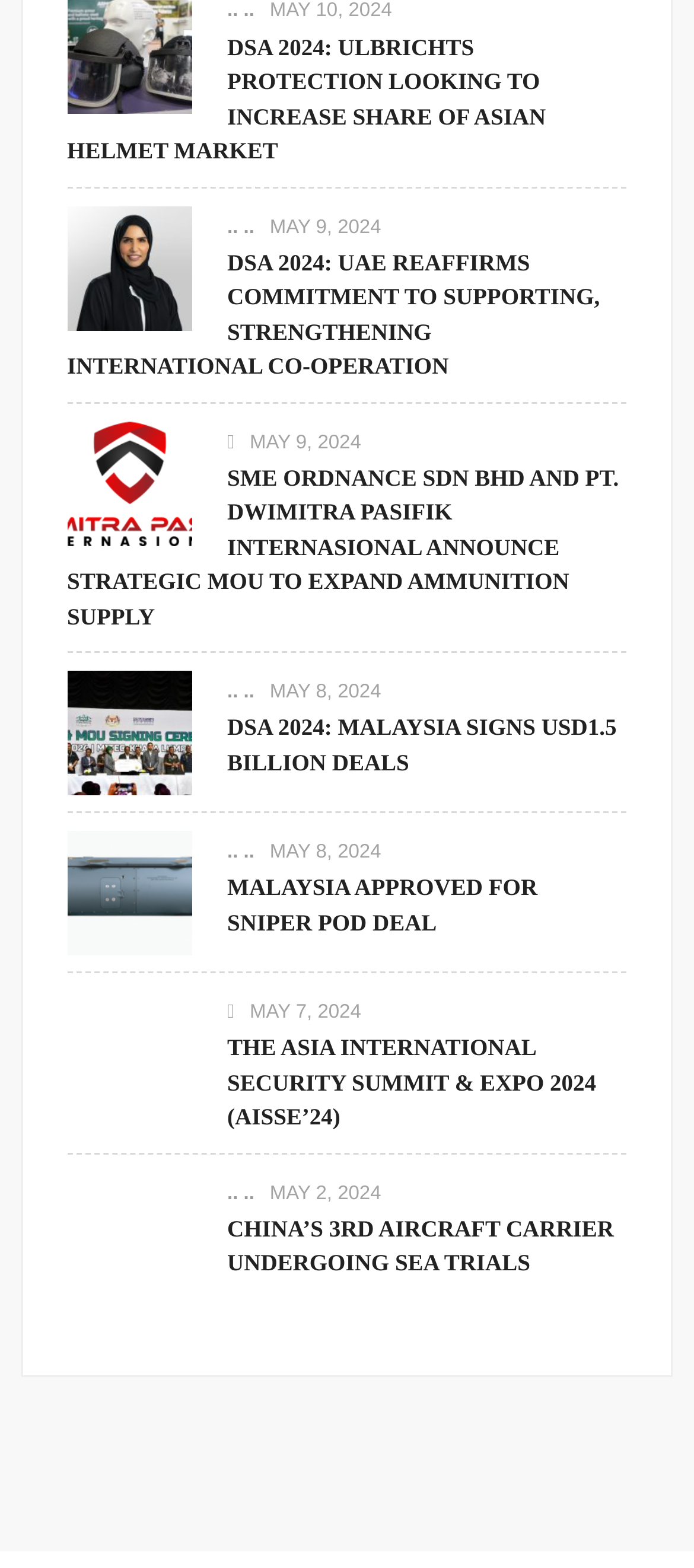Please reply to the following question using a single word or phrase: 
What is the date of the latest article?

MAY 10, 2024